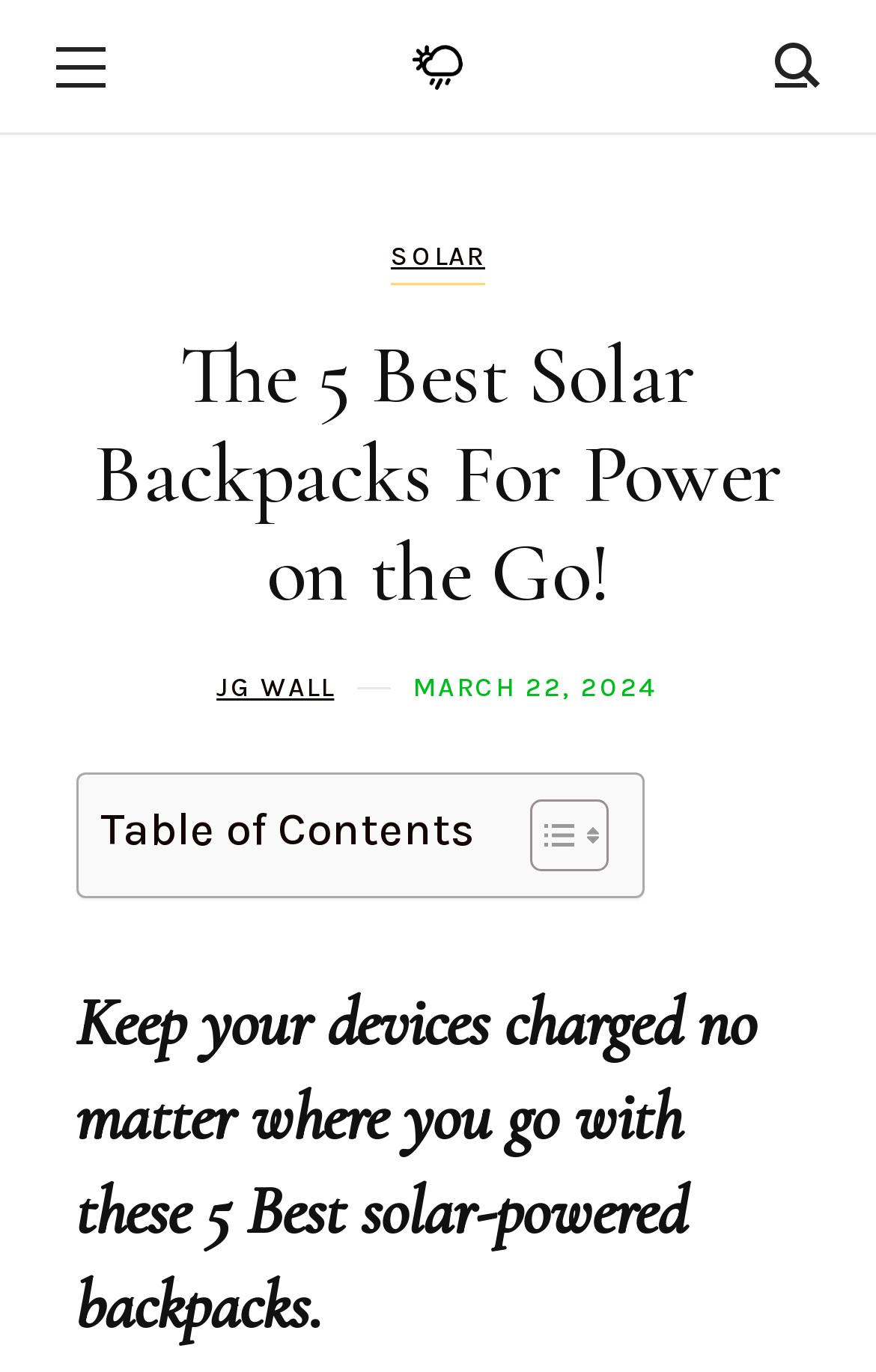Please provide a detailed answer to the question below by examining the image:
What is the category of the article?

The category is mentioned in the link 'Categories' which has a sub-link 'SOLAR', indicating that the article belongs to the SOLAR category.